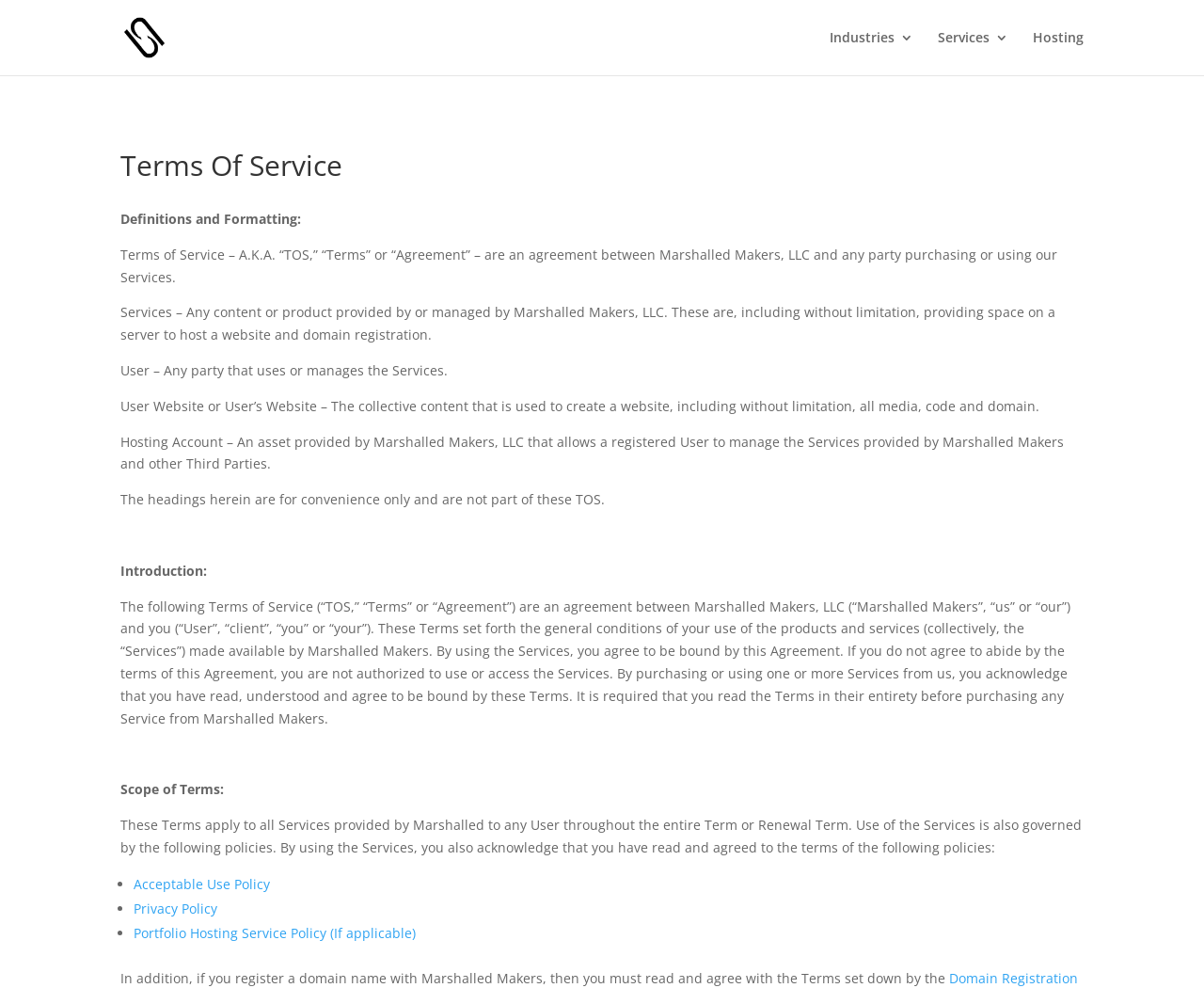Please provide a brief answer to the question using only one word or phrase: 
What policies are governed by the Terms of Service?

Acceptable Use Policy, etc.